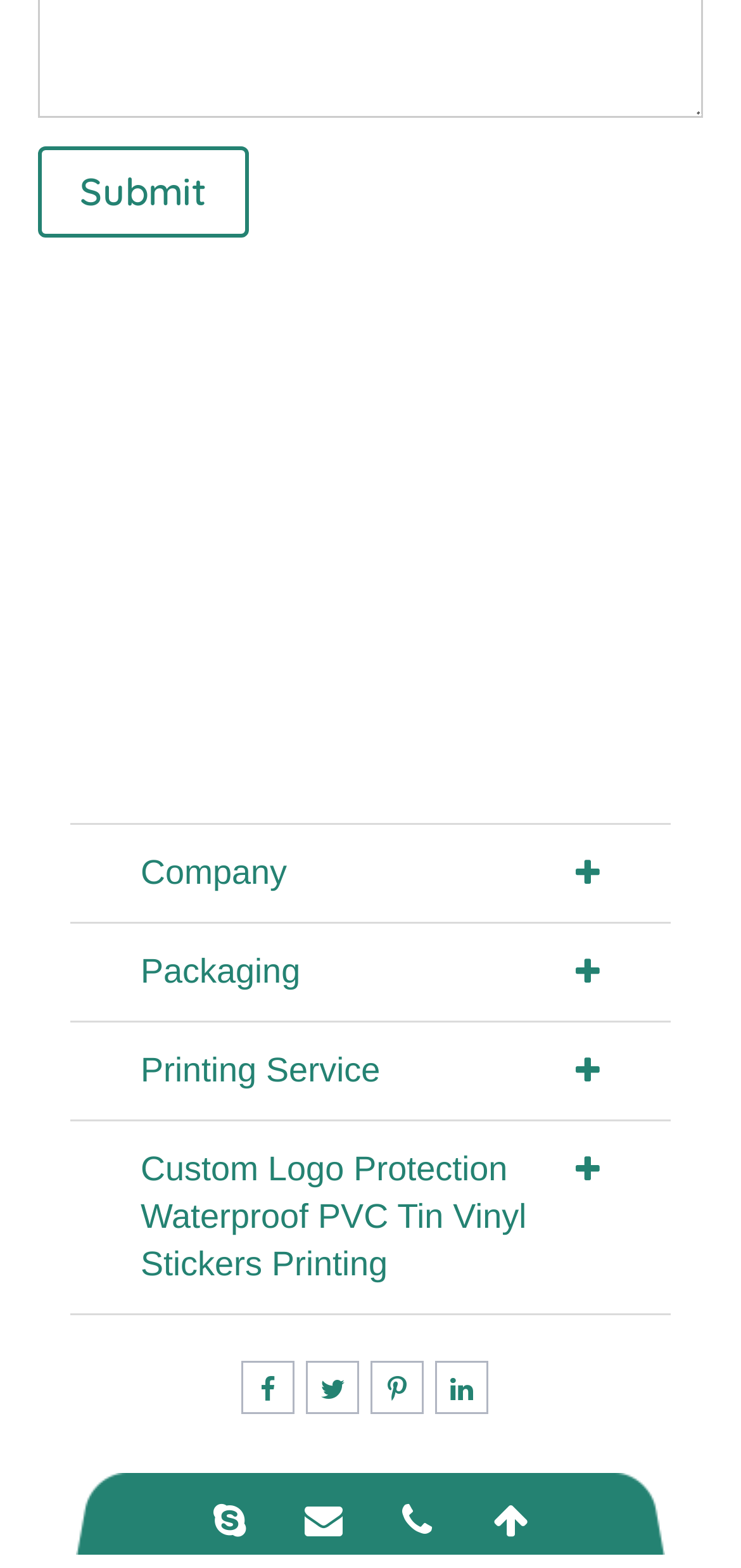What is the company's main service?
Answer the question with a detailed explanation, including all necessary information.

Based on the links provided on the webpage, I can see that the company offers various services such as Packaging, Printing Service, and Custom Logo Protection Waterproof PVC Tin Vinyl Stickers Printing. Among these, Printing Service seems to be the main service offered by the company.